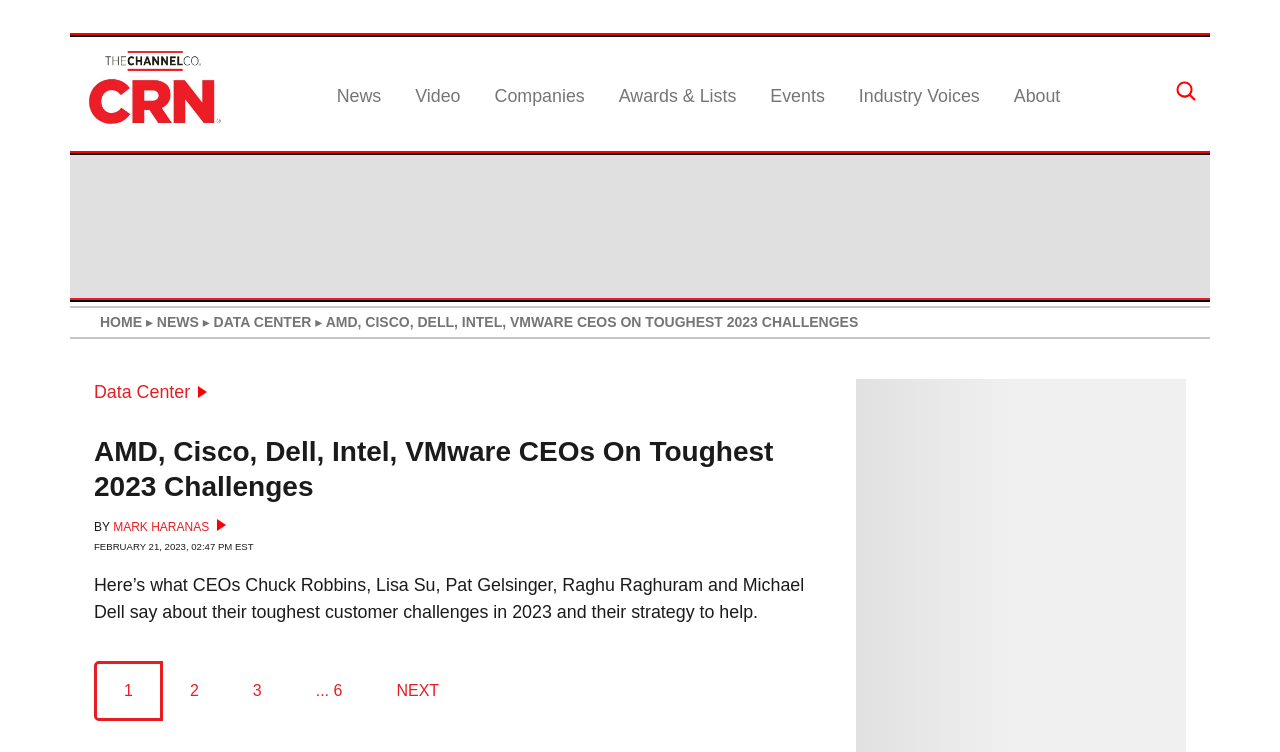How many navigation links are there?
Based on the visual, give a brief answer using one word or a short phrase.

7